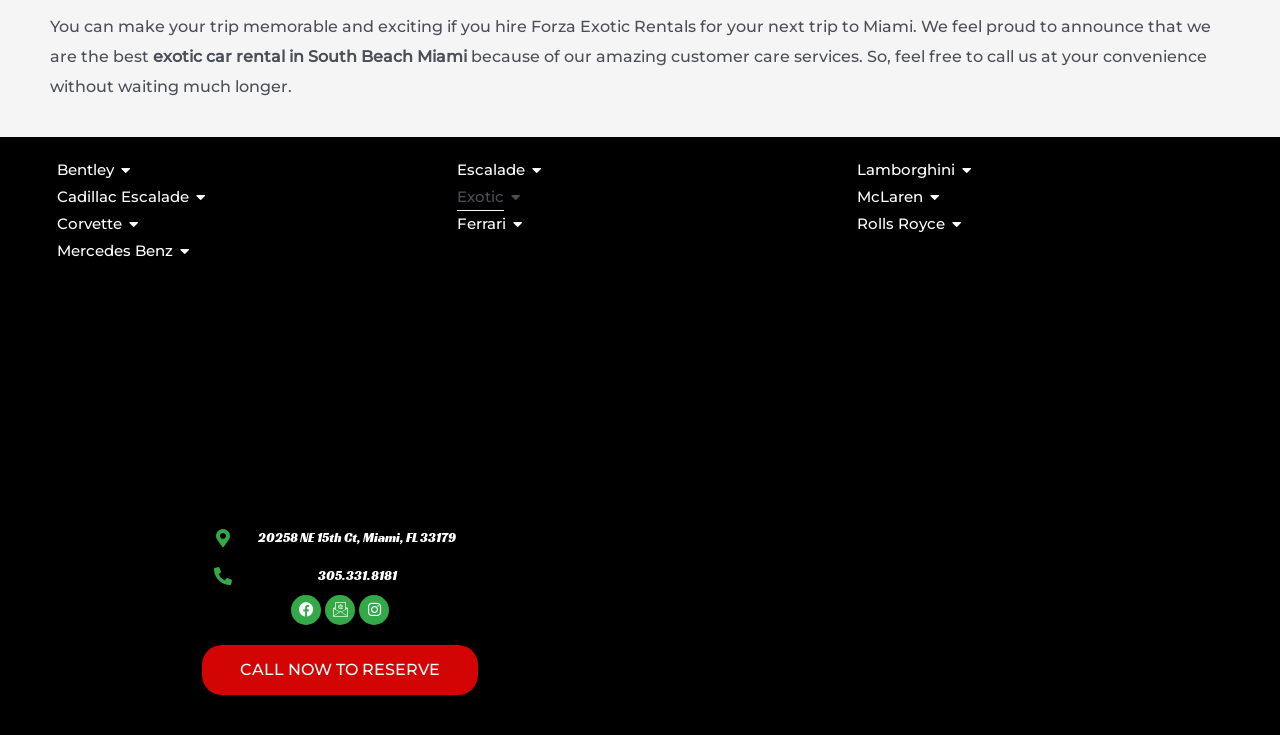Give a short answer using one word or phrase for the question:
How many car brands are listed on the page?

9